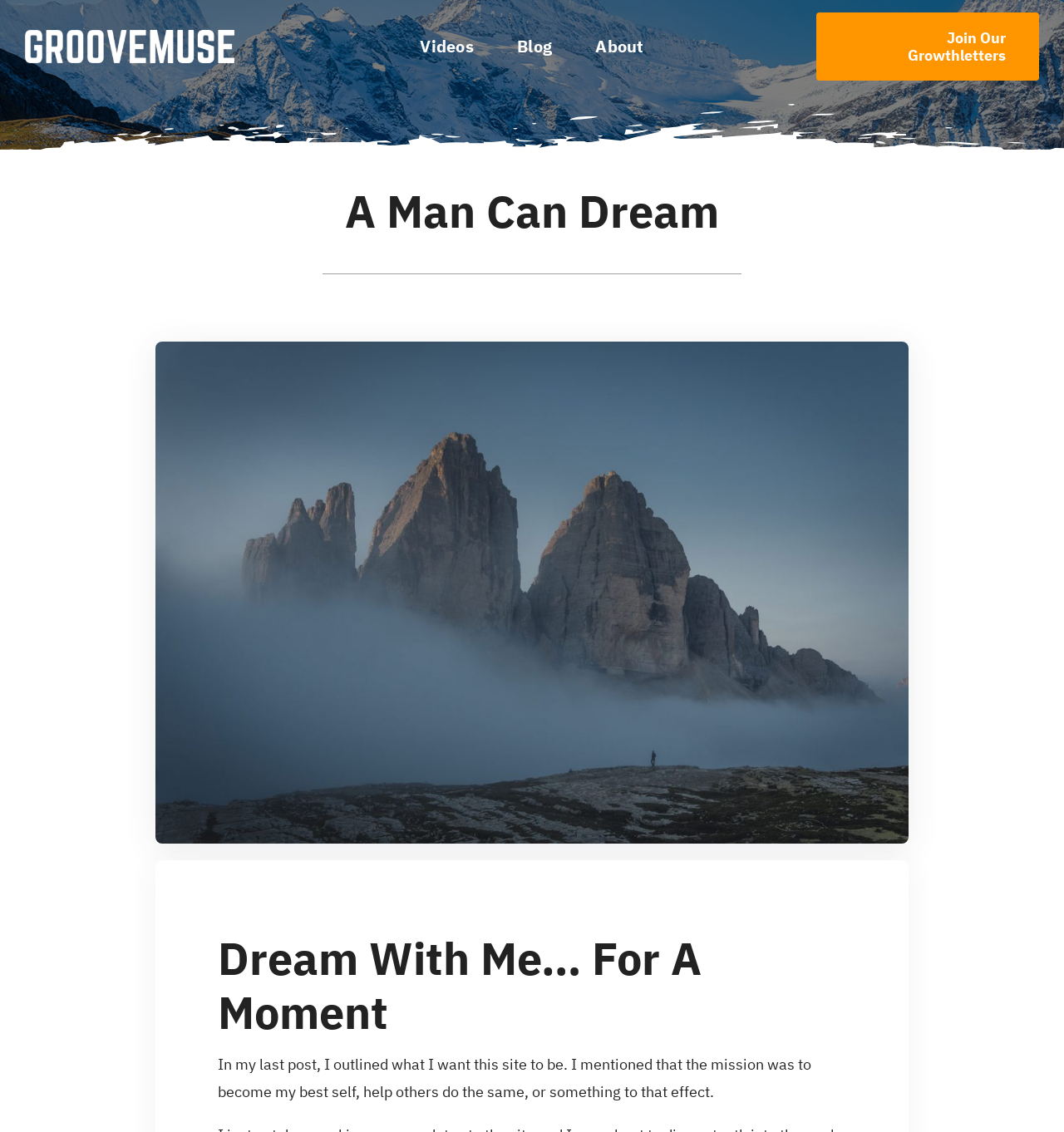What is the purpose of the link at the bottom right corner?
Using the image, provide a concise answer in one word or a short phrase.

Go to Top